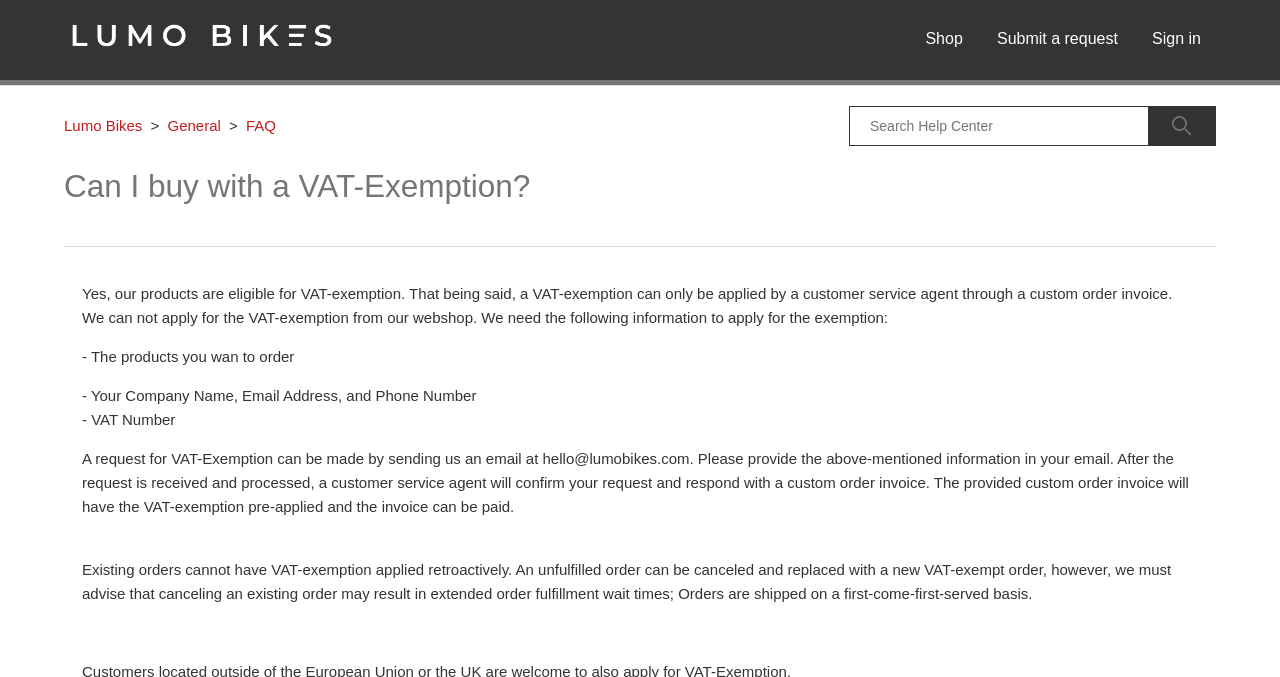Please predict the bounding box coordinates of the element's region where a click is necessary to complete the following instruction: "Sign in". The coordinates should be represented by four float numbers between 0 and 1, i.e., [left, top, right, bottom].

[0.888, 0.0, 0.95, 0.118]